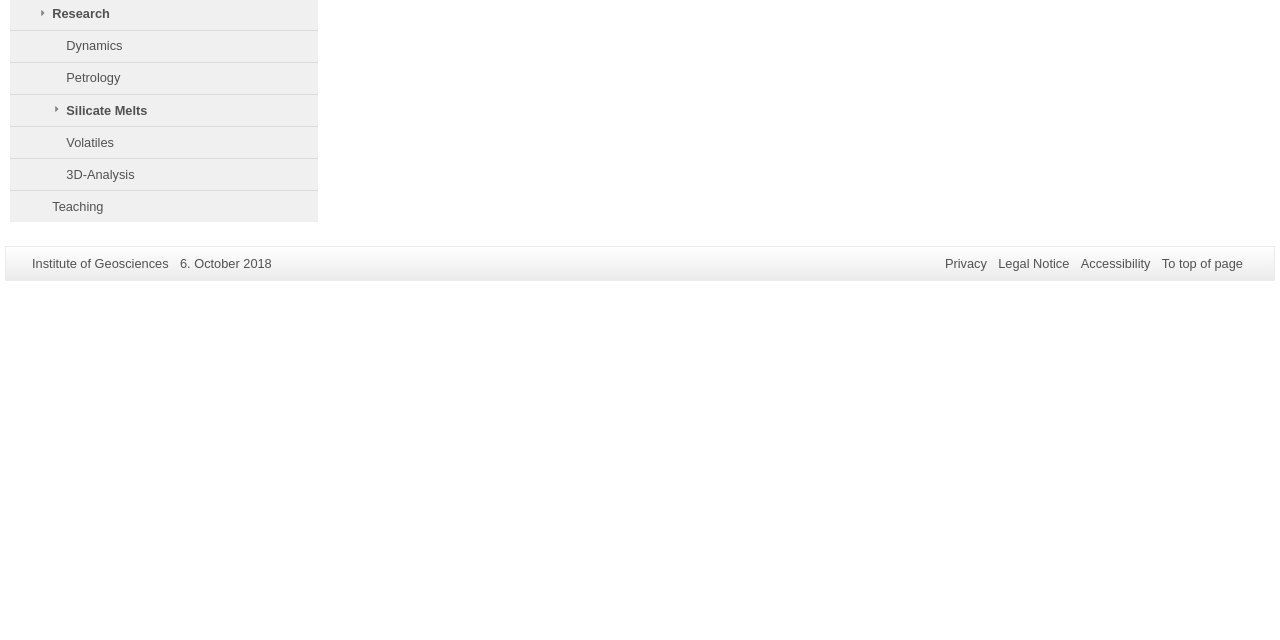Calculate the bounding box coordinates of the UI element given the description: "Silicate Melts".

[0.008, 0.149, 0.248, 0.197]